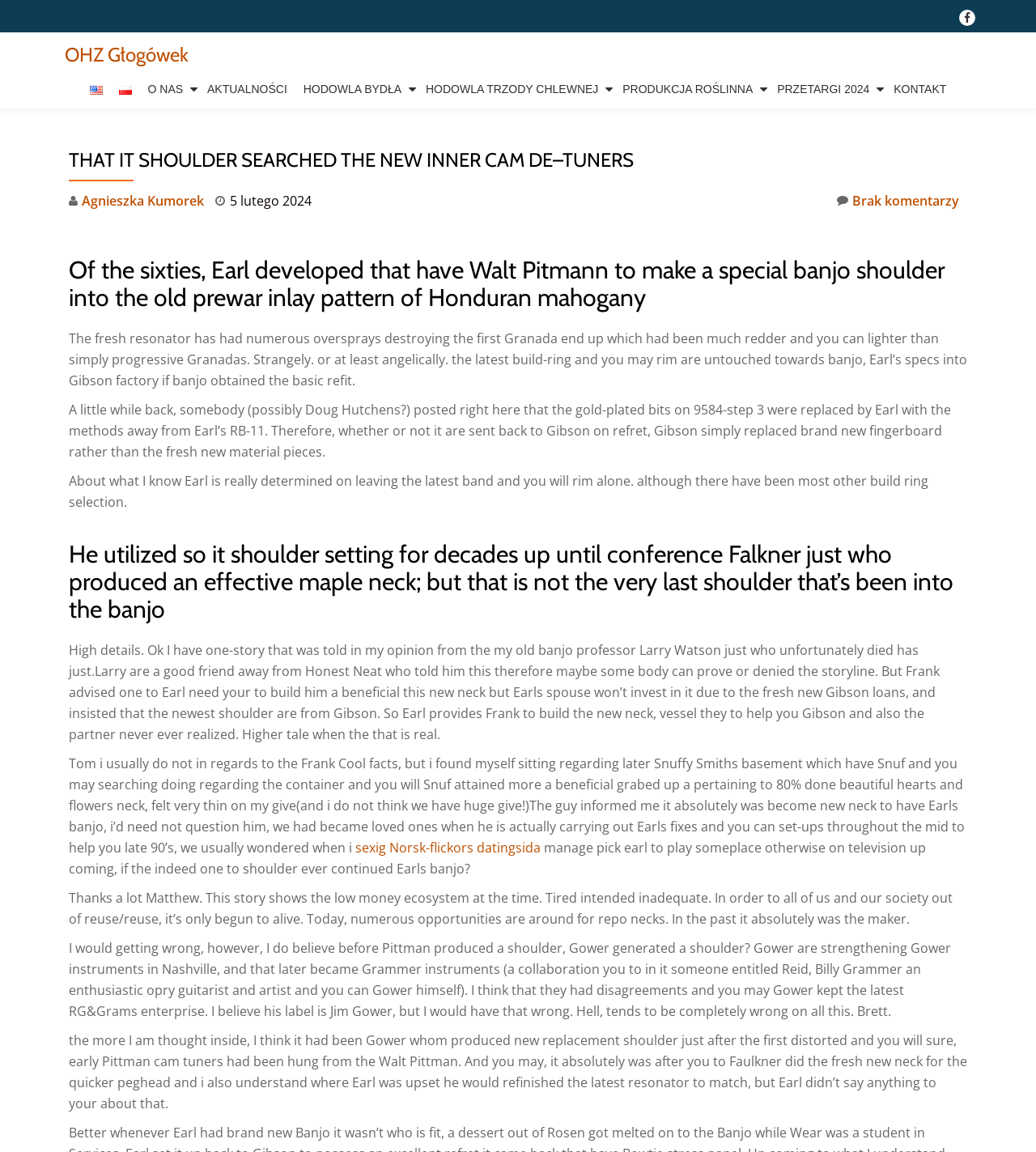Locate the bounding box coordinates of the item that should be clicked to fulfill the instruction: "View Agnieszka Kumorek's profile".

[0.079, 0.167, 0.197, 0.182]